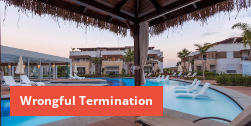Present an elaborate depiction of the scene captured in the image.

The image features a serene view of a luxurious resort setting, showcasing a beautifully designed swimming pool surrounded by lounge chairs and palm trees. Prominently displayed in the foreground is a bold label reading "Wrongful Termination," suggesting a focus on legal matters related to employment disputes. This image is associated with topics surrounding wrongful termination lawsuits, particularly emphasizing a recent case involving a resort in Napa Valley, California, where legal action has been initiated against the establishment. The tranquil environment contrasts with the serious nature of the subject, highlighting the intersection of picturesque locations with workplace justice issues.